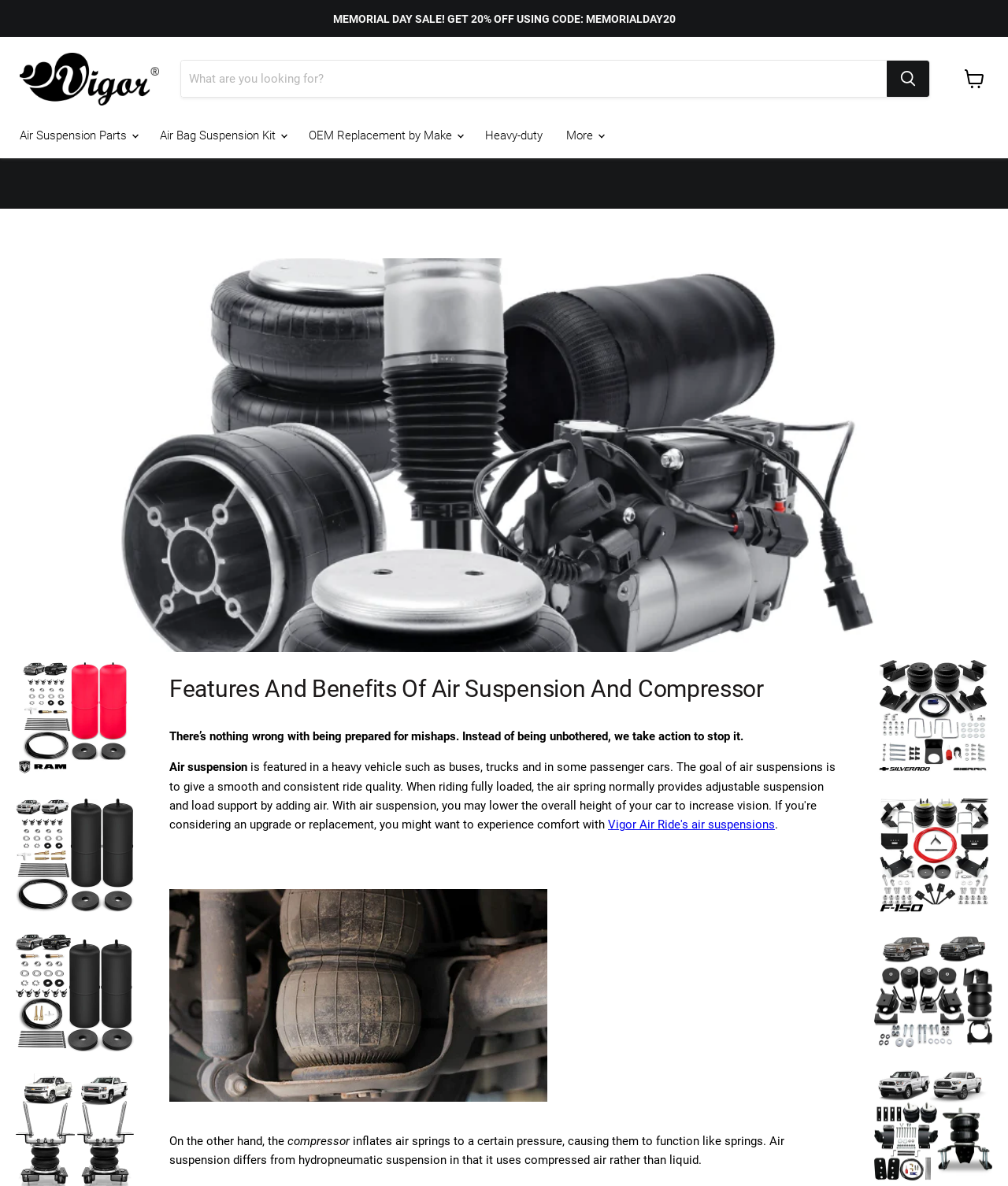Using the image as a reference, answer the following question in as much detail as possible:
How many air suspension products are displayed on the webpage?

There are six links to air suspension products, each with an accompanying image, listed on the webpage. These products are VigorLift 1000 Air Spring Suspension Kit, VigorLift 1000HD Air Spring Suspension Kit, VigorLift 60828HD Rear Air Springs Kit, VigorLift 5000 Air Spring Suspension Kit, VigorLift 5000 Air Spring Suspension Kit, and VigorLift 5000 Rear Air Spring Suspension Enhancement System Kit.